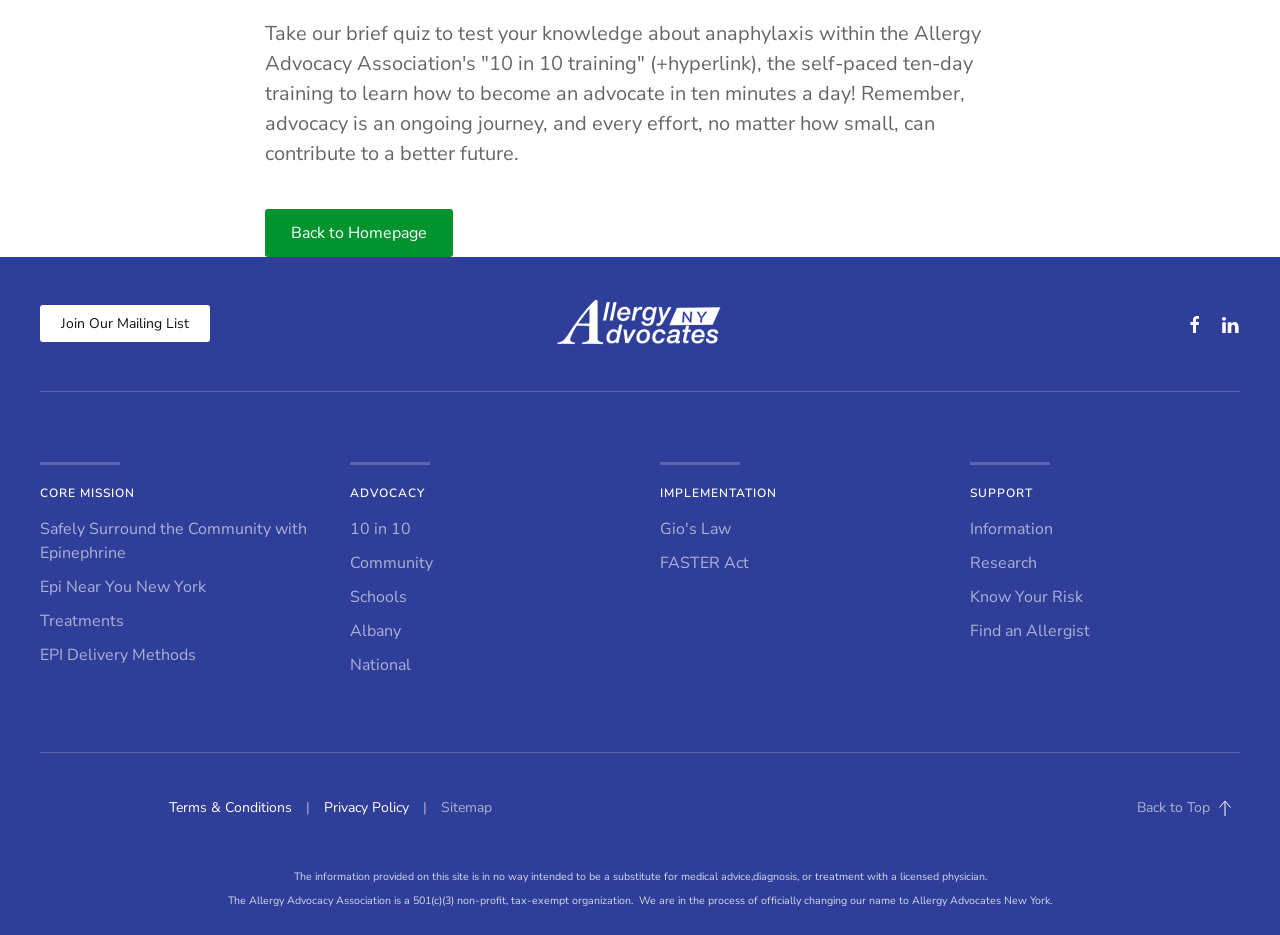What is the main purpose of this website?
Refer to the image and answer the question using a single word or phrase.

Allergy advocacy